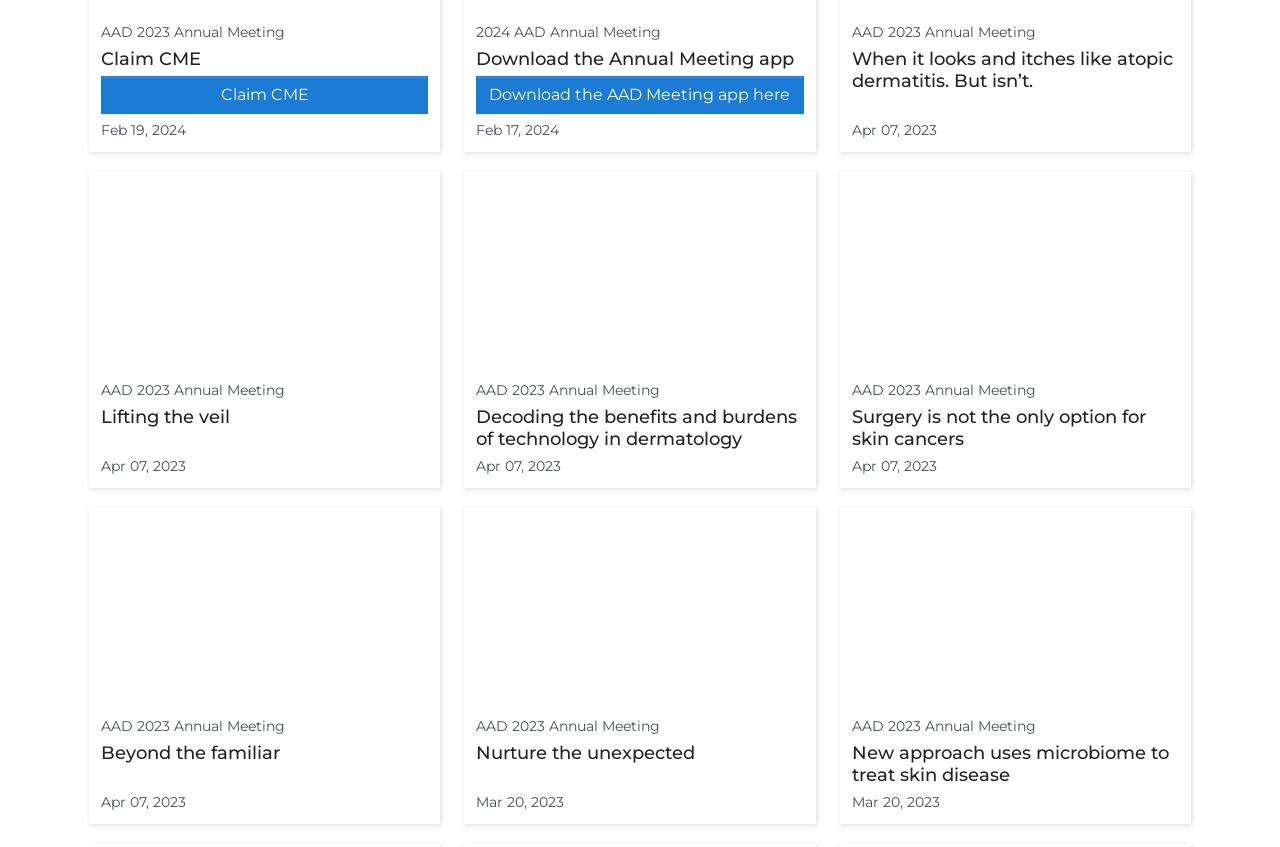Find the bounding box coordinates of the clickable area required to complete the following action: "Claim CME".

[0.079, 0.056, 0.335, 0.082]